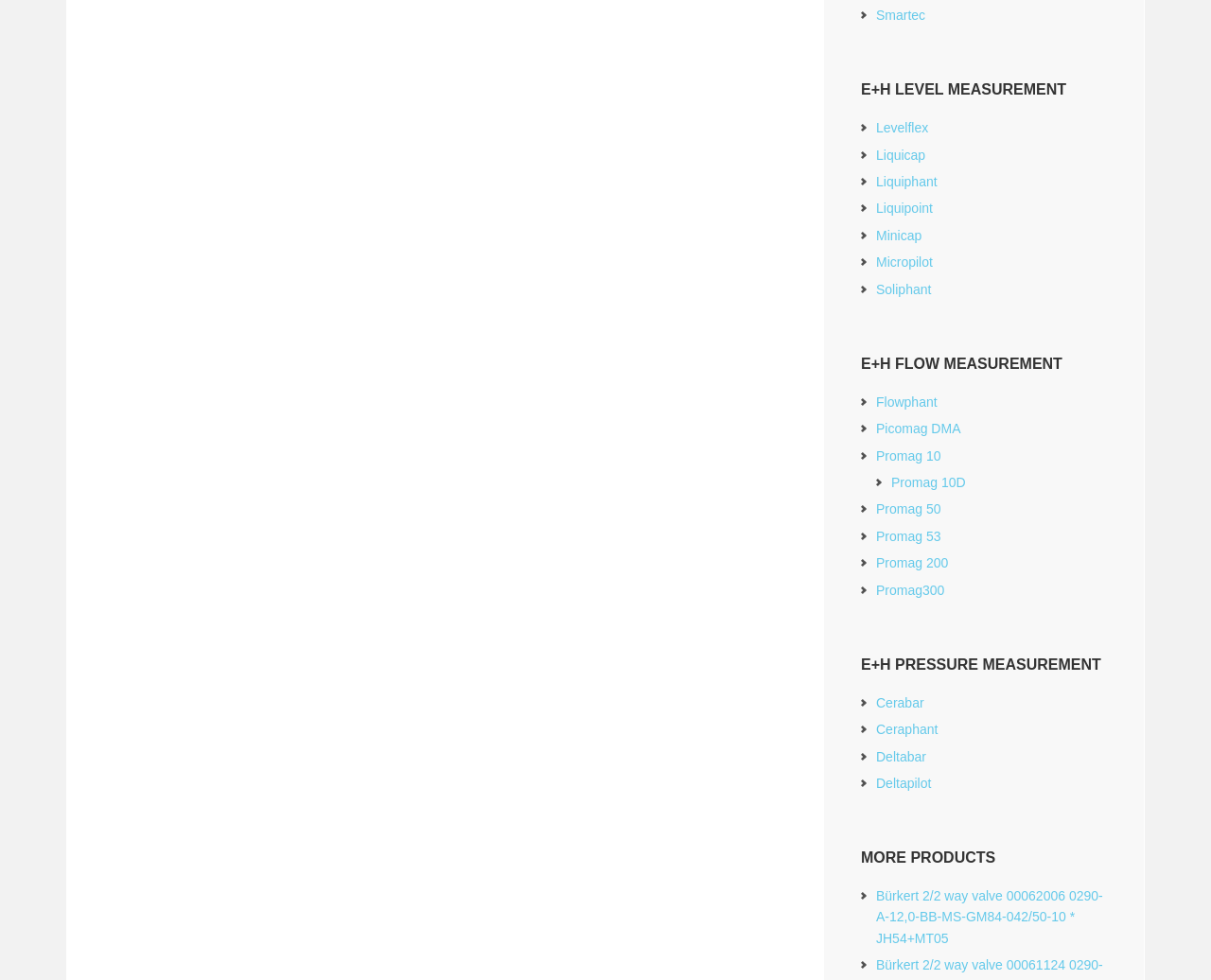How many products are listed under E+H FLOW MEASUREMENT?
Please respond to the question with as much detail as possible.

Under the heading 'E+H FLOW MEASUREMENT', there are 6 links listed, which are 'Flowphant', 'Picomag DMA', 'Promag 10', 'Promag 10D', 'Promag 50', and 'Promag 53'.